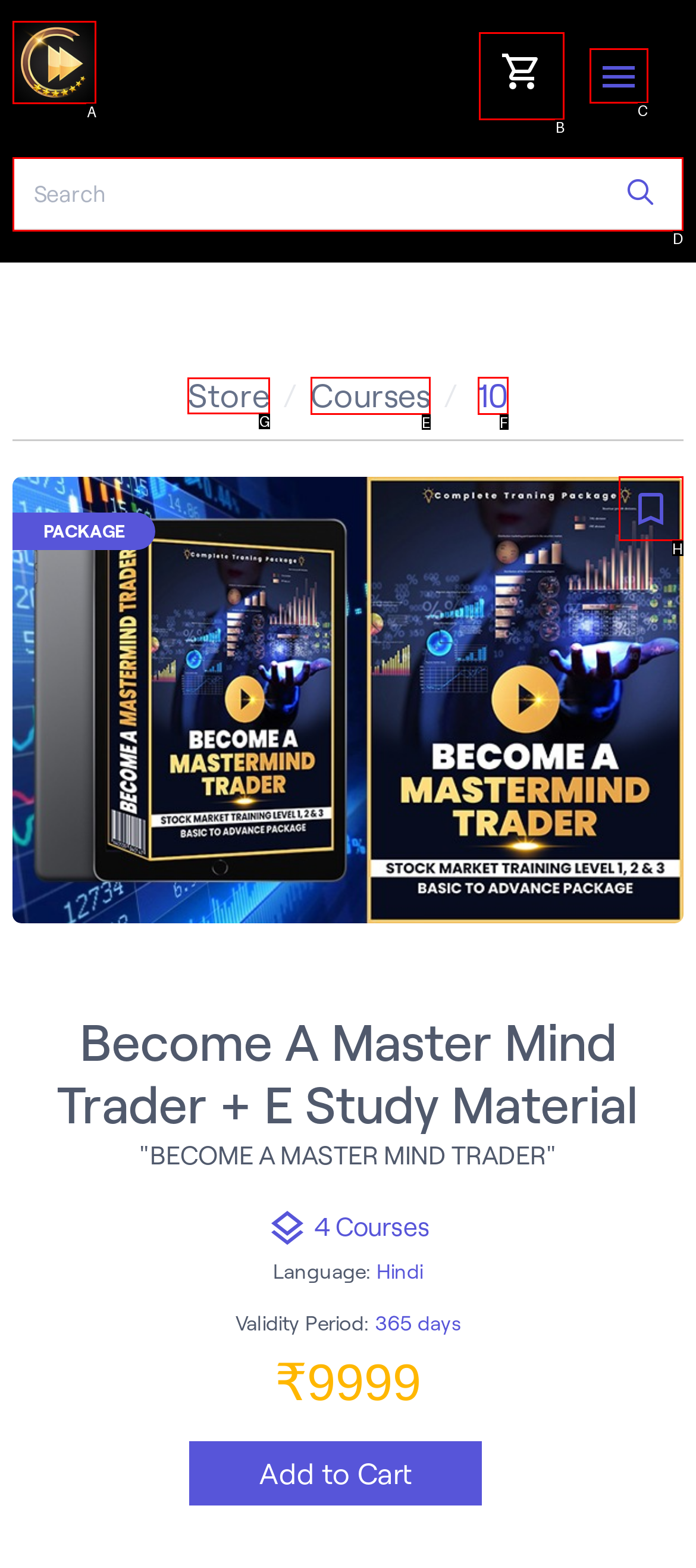Identify the HTML element I need to click to complete this task: go to the store page Provide the option's letter from the available choices.

G